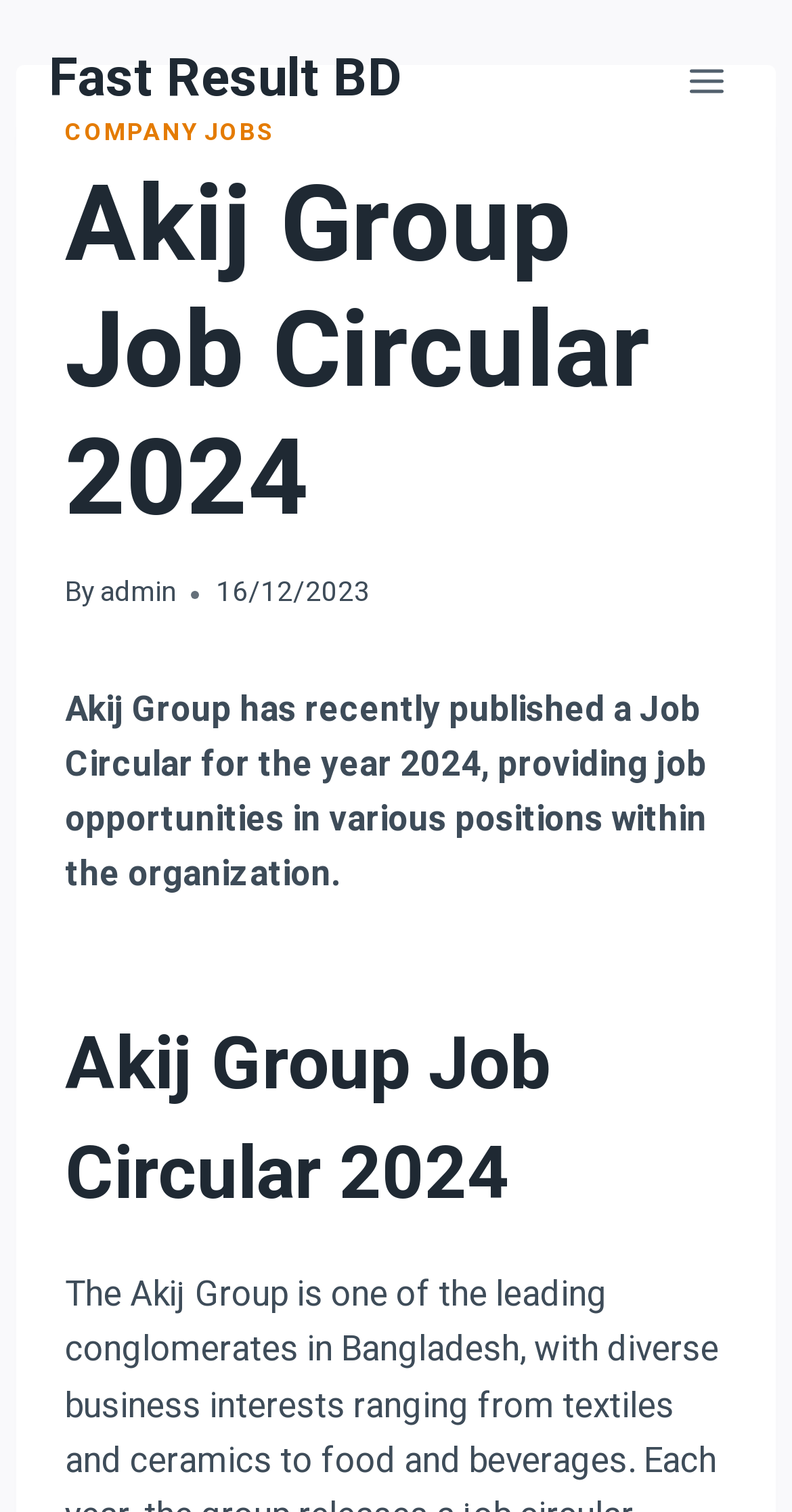Based on the image, provide a detailed response to the question:
When was the job circular published?

The publication date of the job circular can be found in the time element which contains the static text '16/12/2023'.